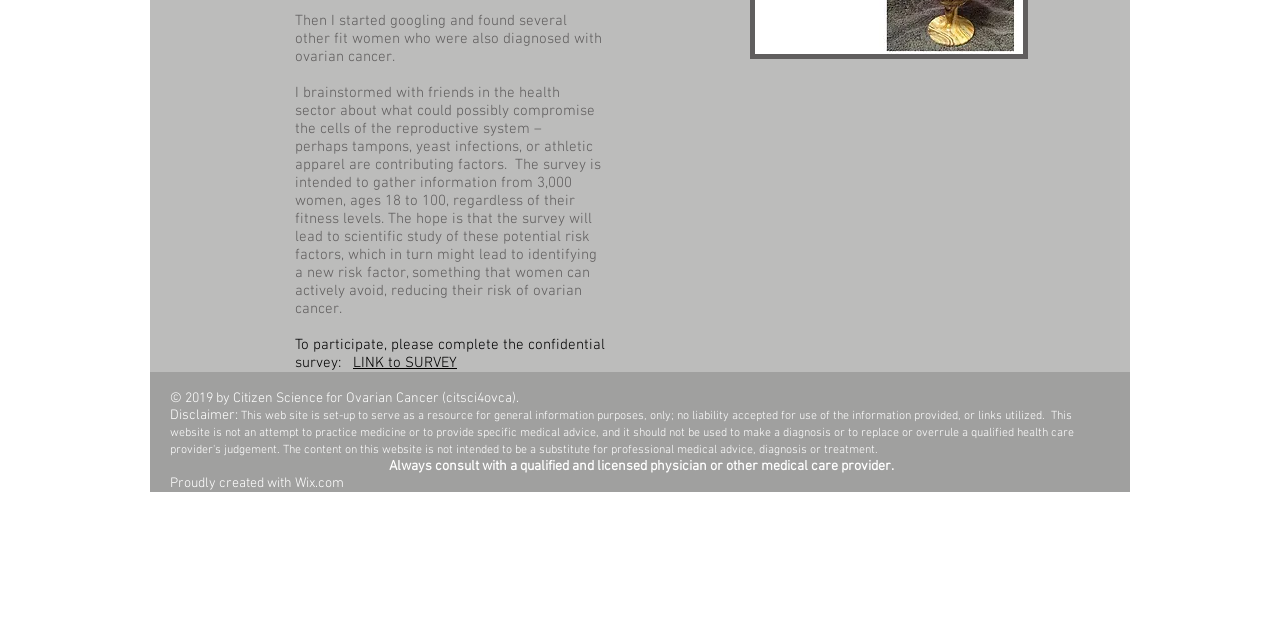Predict the bounding box coordinates for the UI element described as: "Wix.com". The coordinates should be four float numbers between 0 and 1, presented as [left, top, right, bottom].

[0.23, 0.742, 0.269, 0.769]